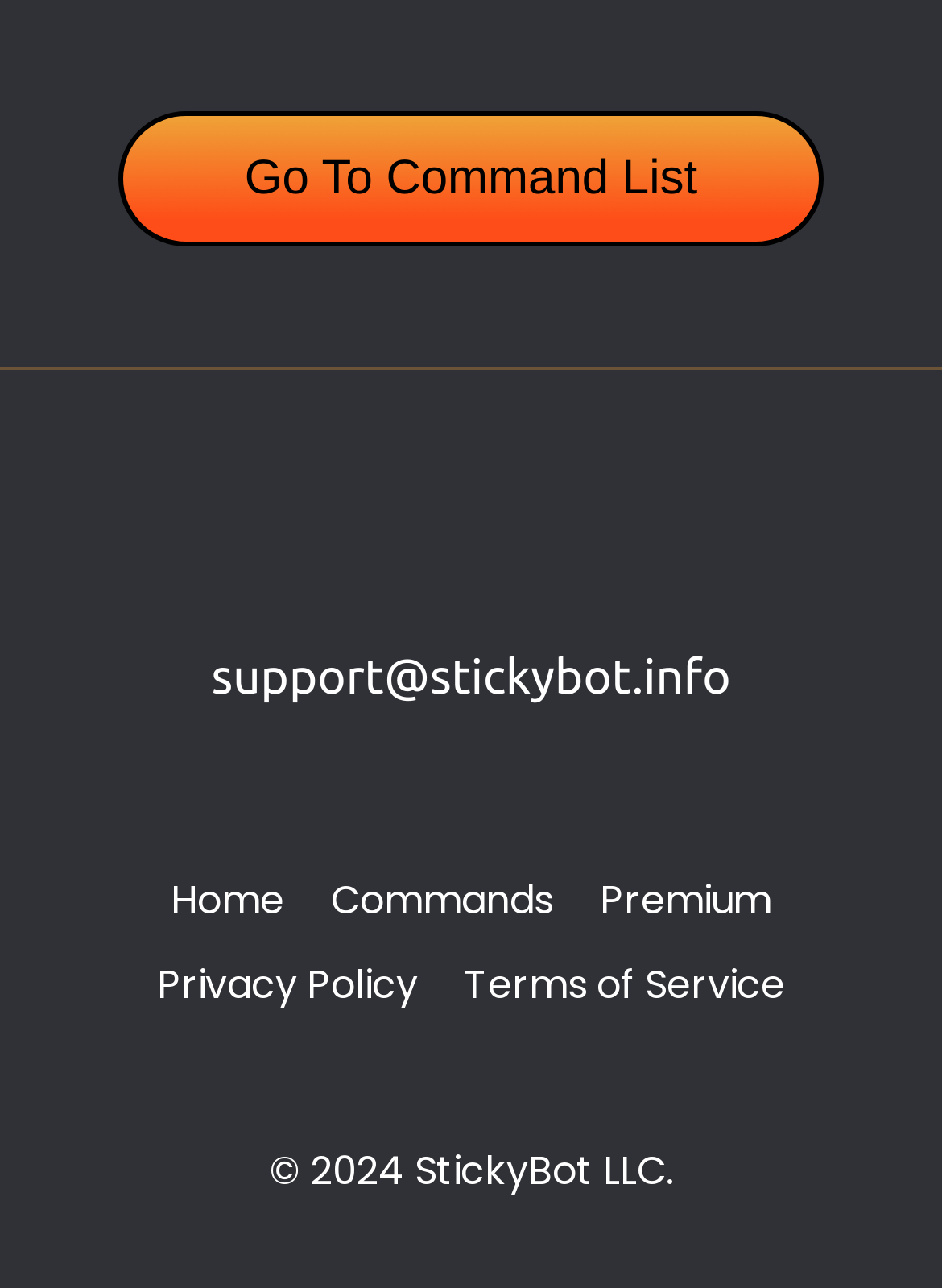Using the description: "Premium", identify the bounding box of the corresponding UI element in the screenshot.

[0.612, 0.667, 0.843, 0.733]